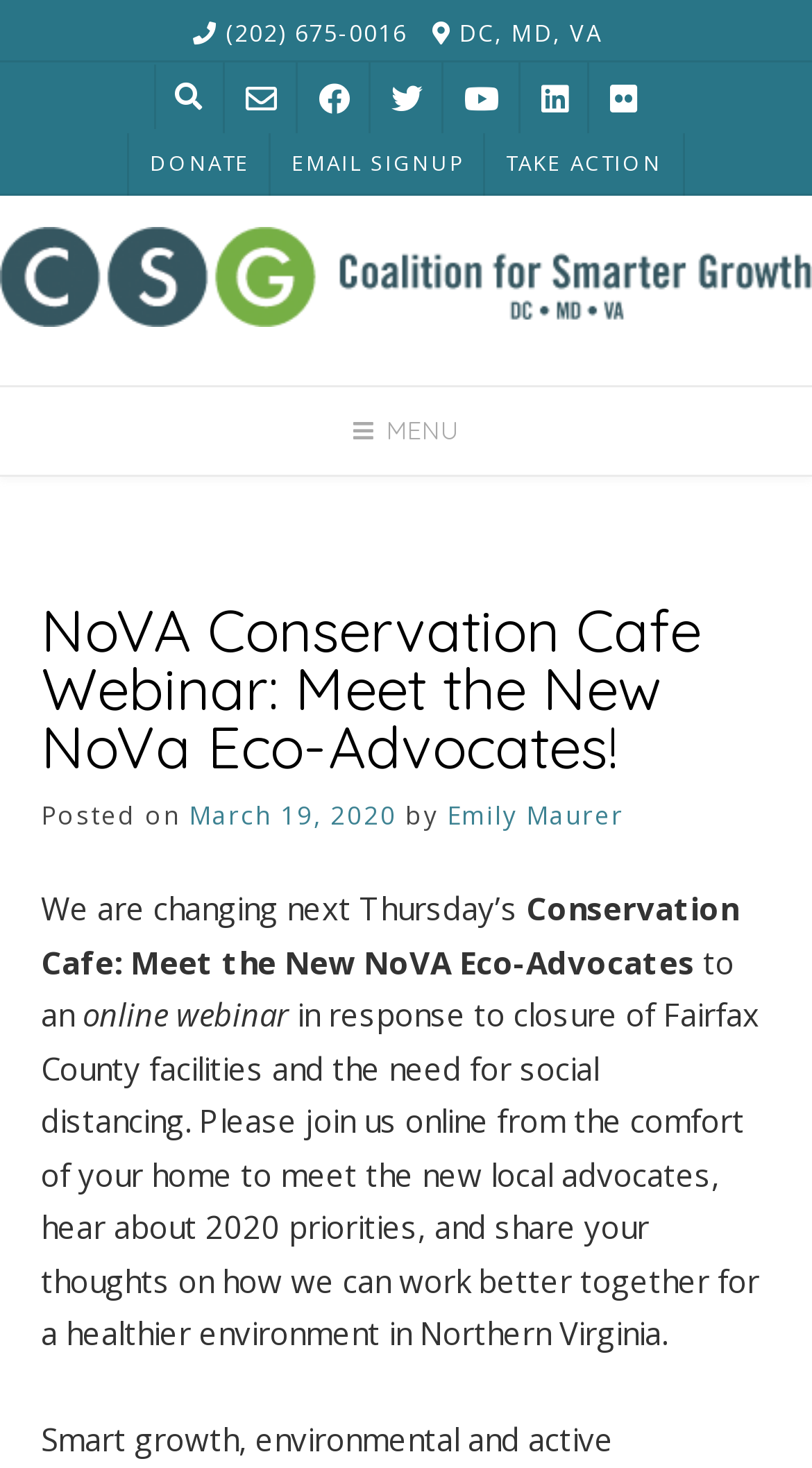What is the phone number?
Look at the image and answer the question using a single word or phrase.

(202) 675-0016